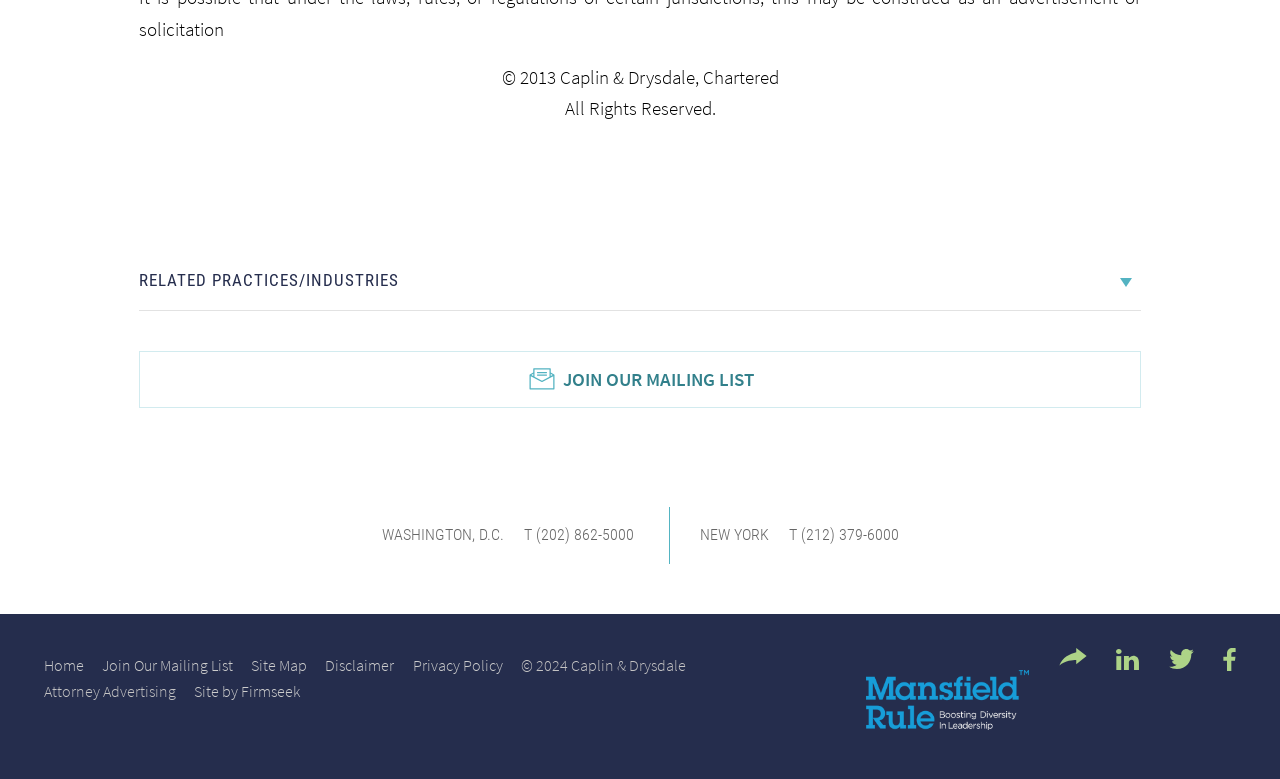Determine the bounding box coordinates for the element that should be clicked to follow this instruction: "Click on Share Icon". The coordinates should be given as four float numbers between 0 and 1, in the format [left, top, right, bottom].

[0.827, 0.832, 0.849, 0.855]